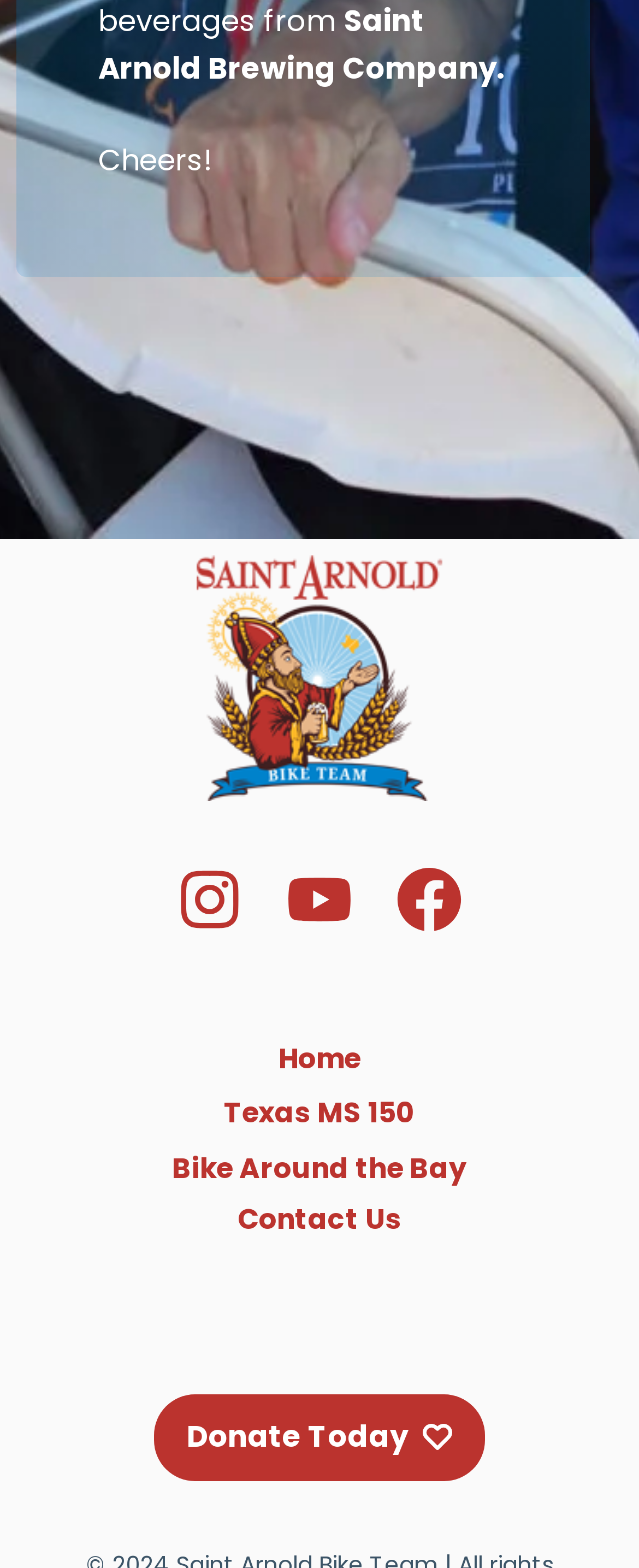What is the name of the brewing company?
Refer to the image and provide a thorough answer to the question.

The name of the brewing company can be found in the top-left corner of the webpage, where it is written as a link 'Saint Arnold Brewing Company'.